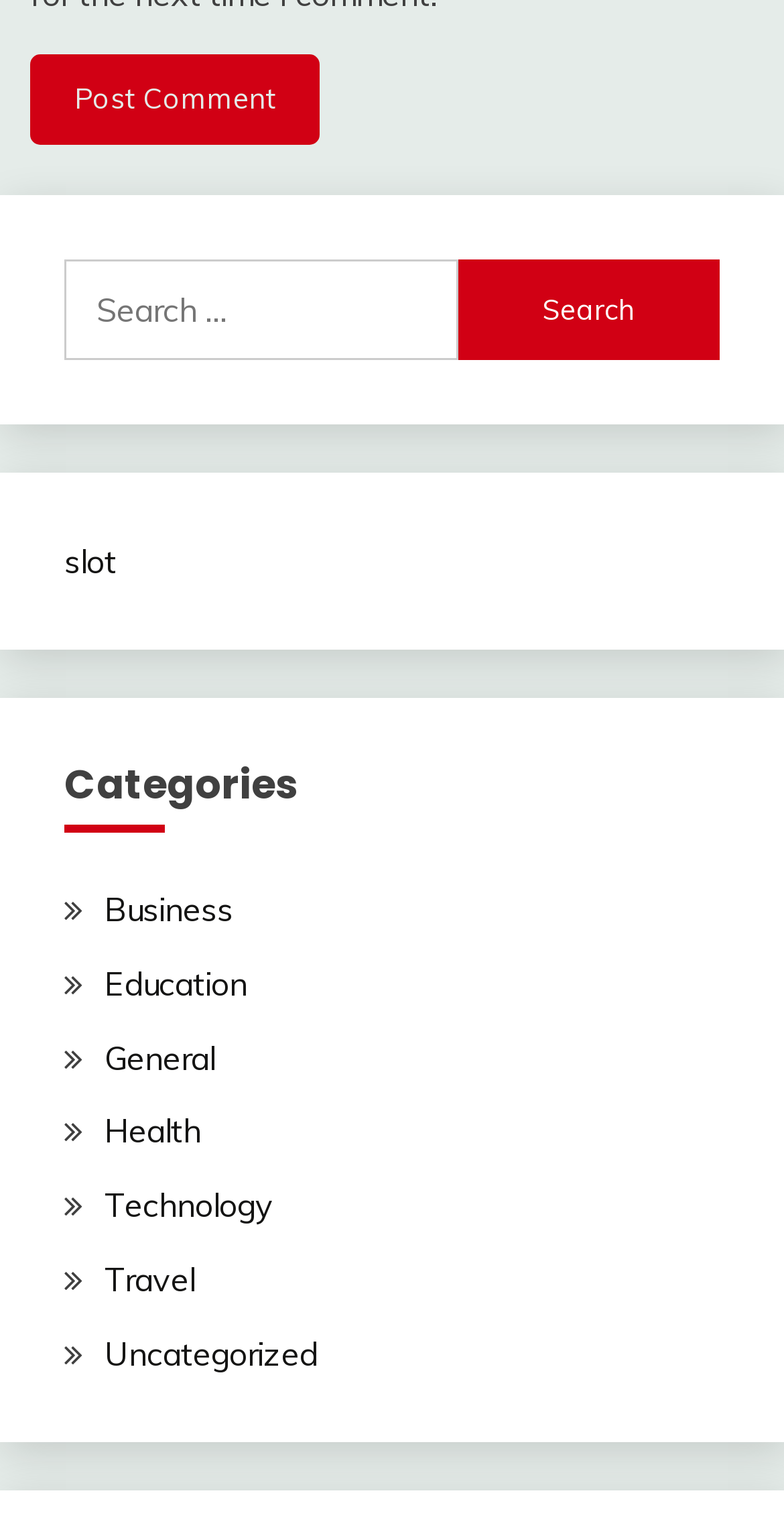What is the purpose of the button at the top?
Using the image, provide a concise answer in one word or a short phrase.

Post Comment